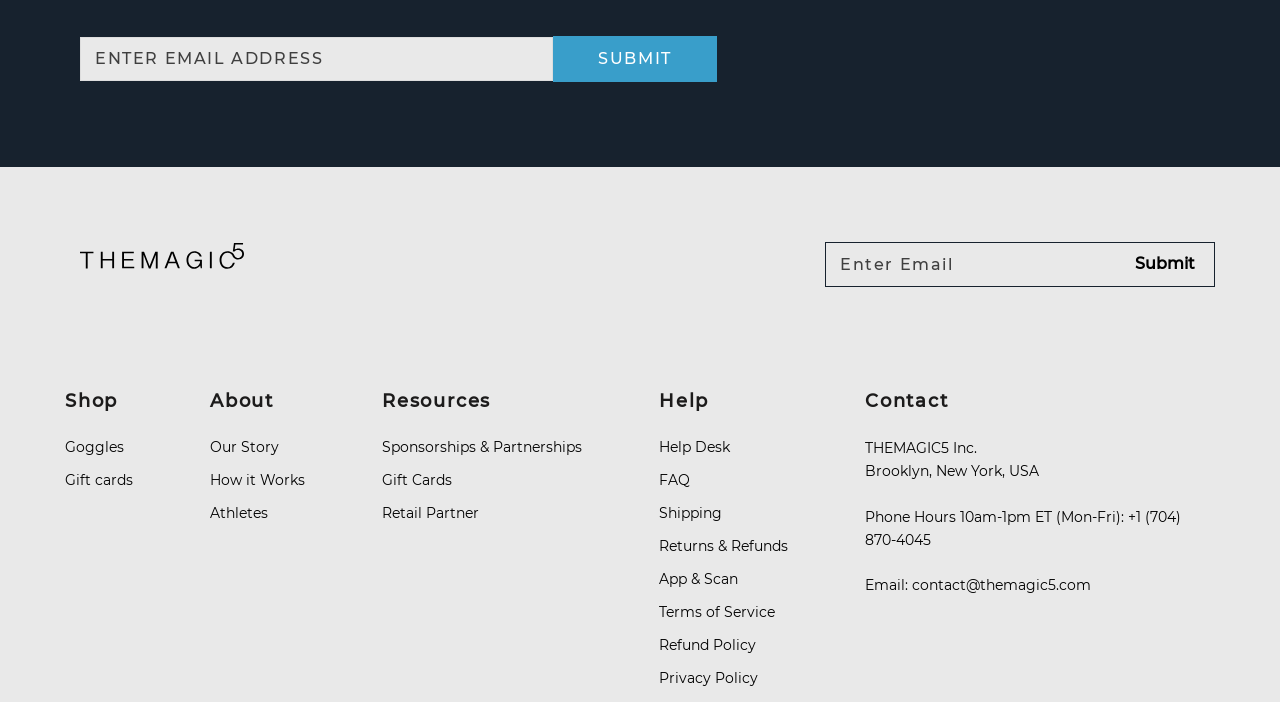What is the email address?
Please answer the question with a detailed response using the information from the screenshot.

I found the email address by looking at the contact information section, where it is stated as 'contact@themagic5.com' next to the 'Email:' text.